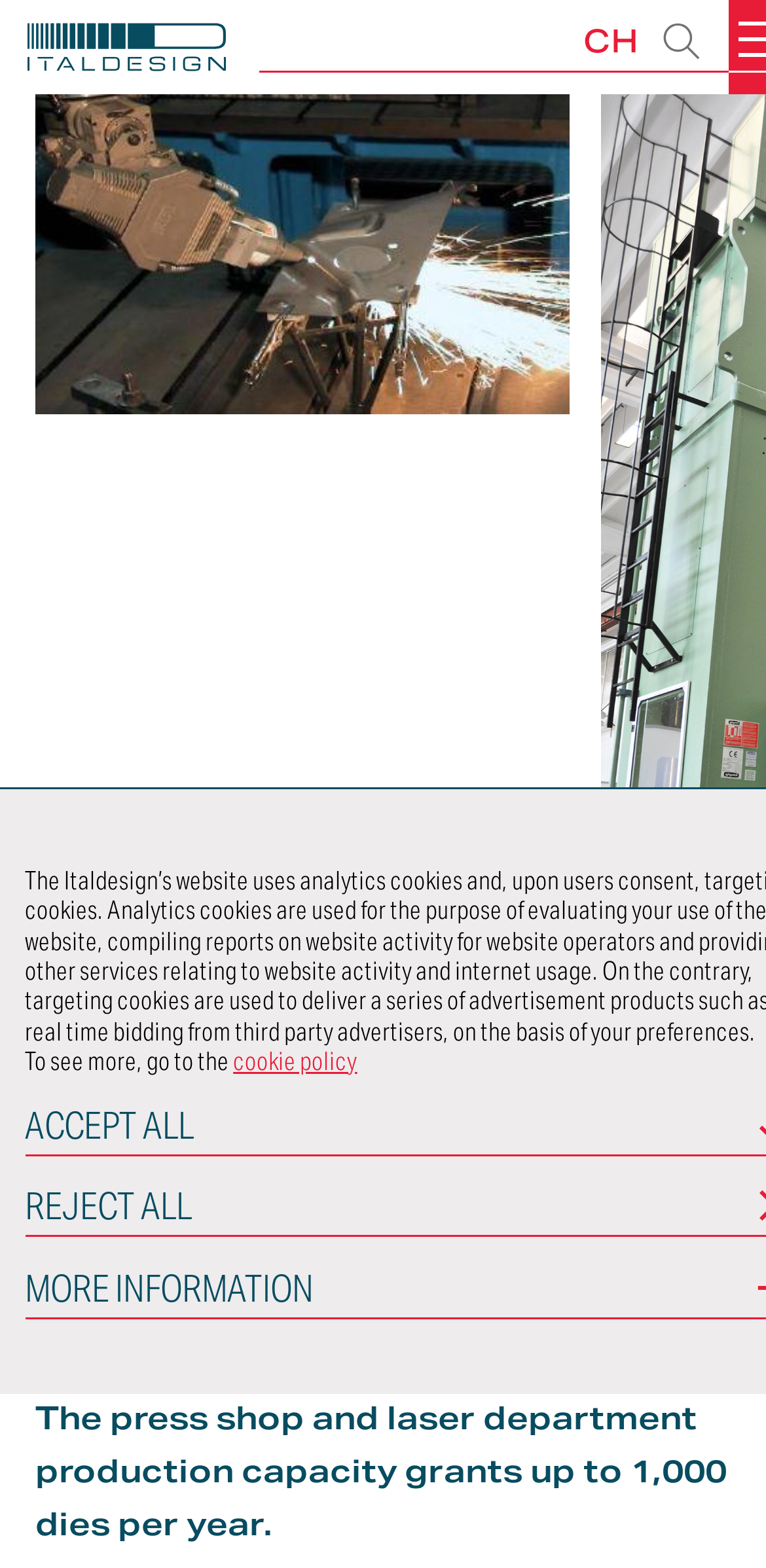Provide the bounding box coordinates of the UI element this sentence describes: "Contact Us".

None